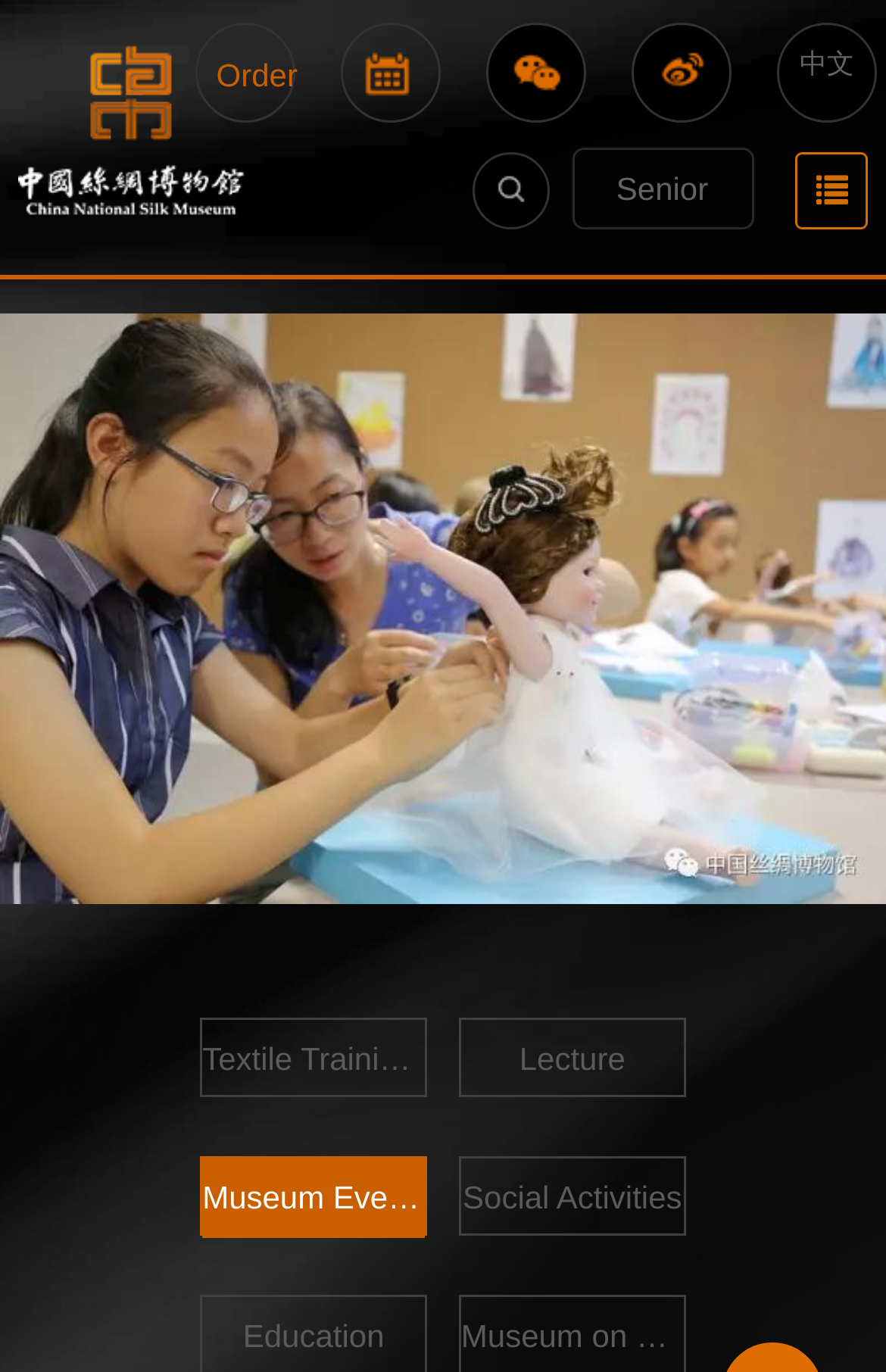Point out the bounding box coordinates of the section to click in order to follow this instruction: "View the Sitemap".

None